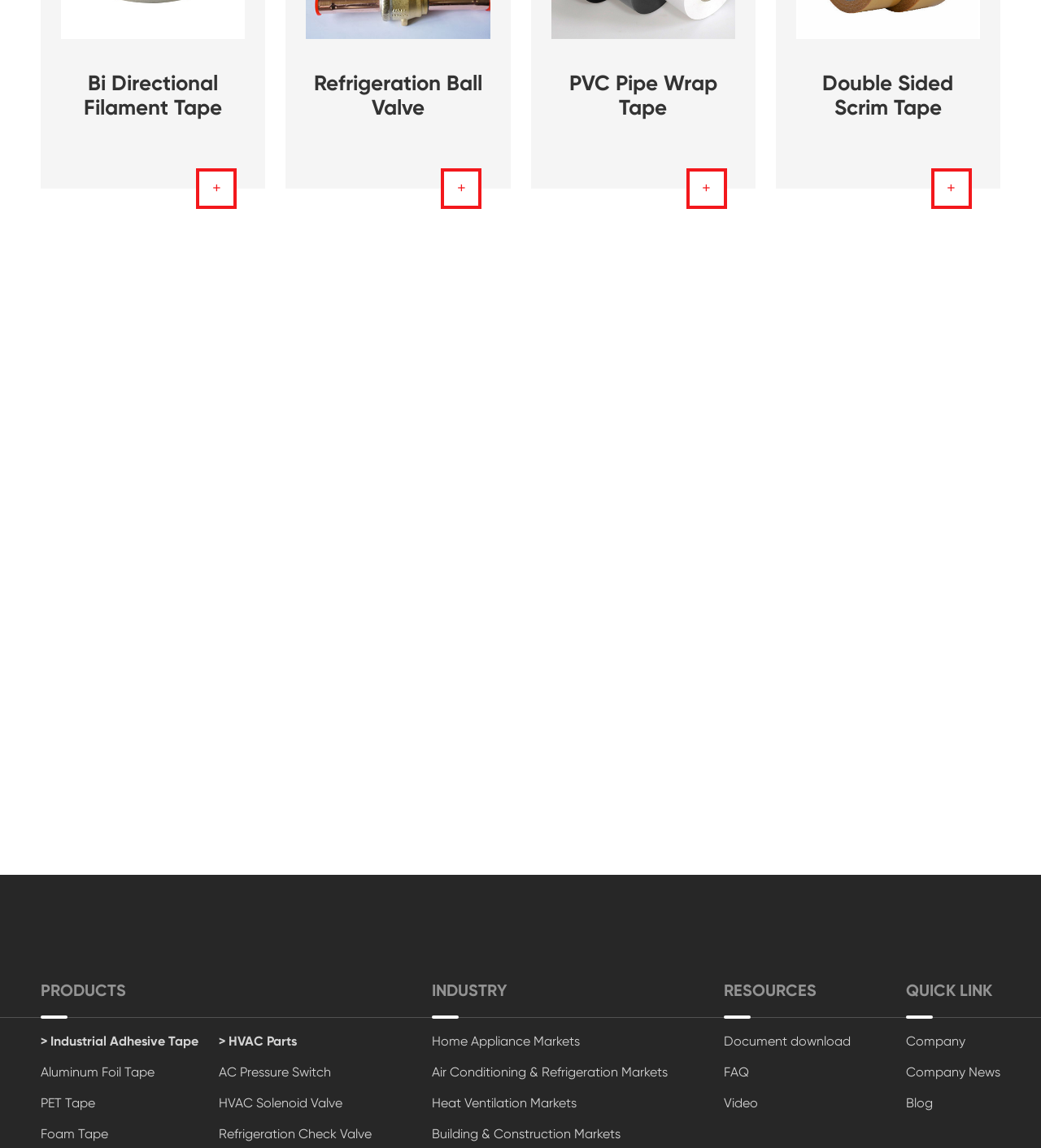Could you indicate the bounding box coordinates of the region to click in order to complete this instruction: "Learn about Home Appliance Markets".

[0.415, 0.896, 0.642, 0.918]